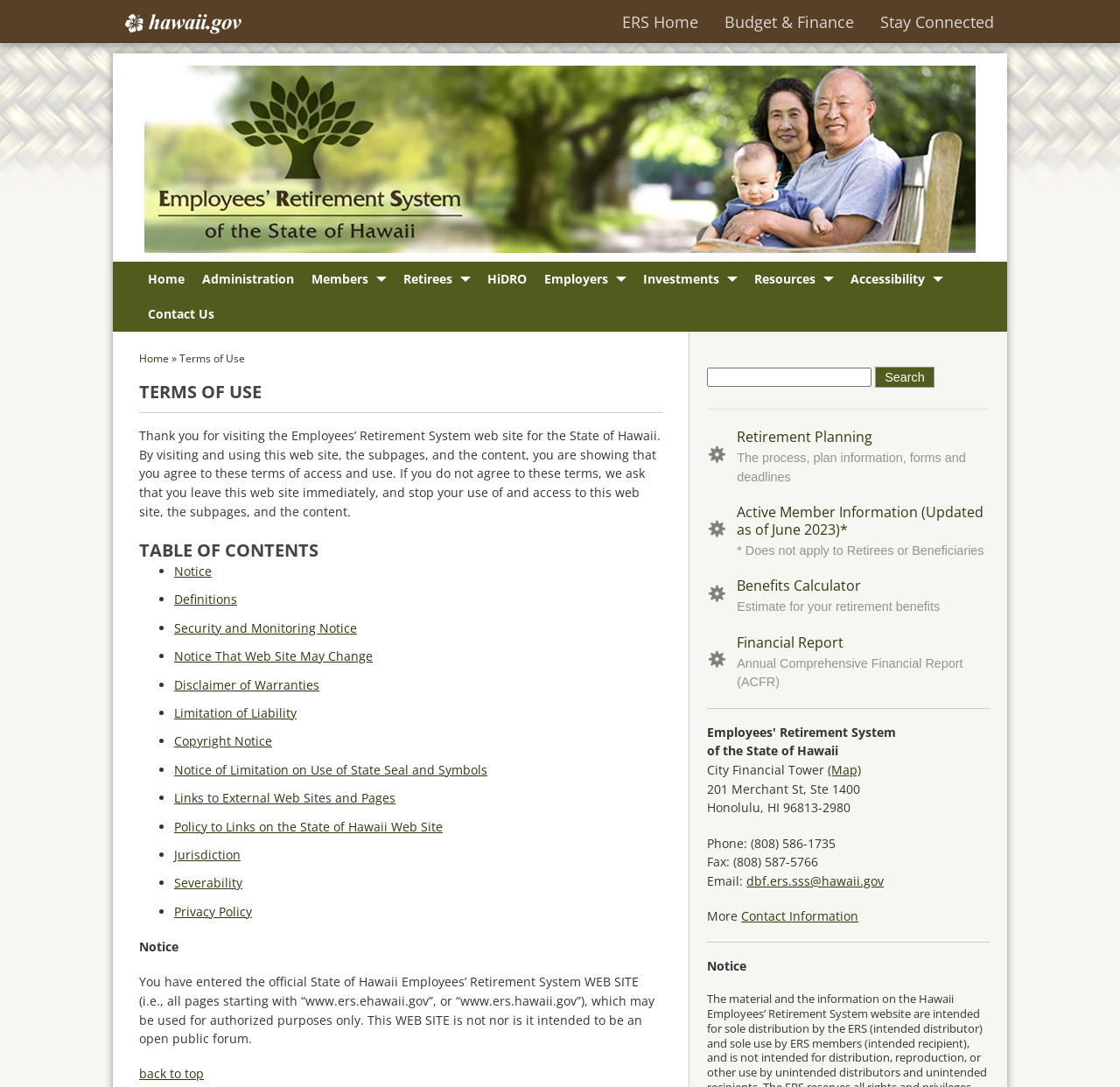Determine the bounding box coordinates for the region that must be clicked to execute the following instruction: "Go to Terms of Use".

[0.16, 0.324, 0.219, 0.336]